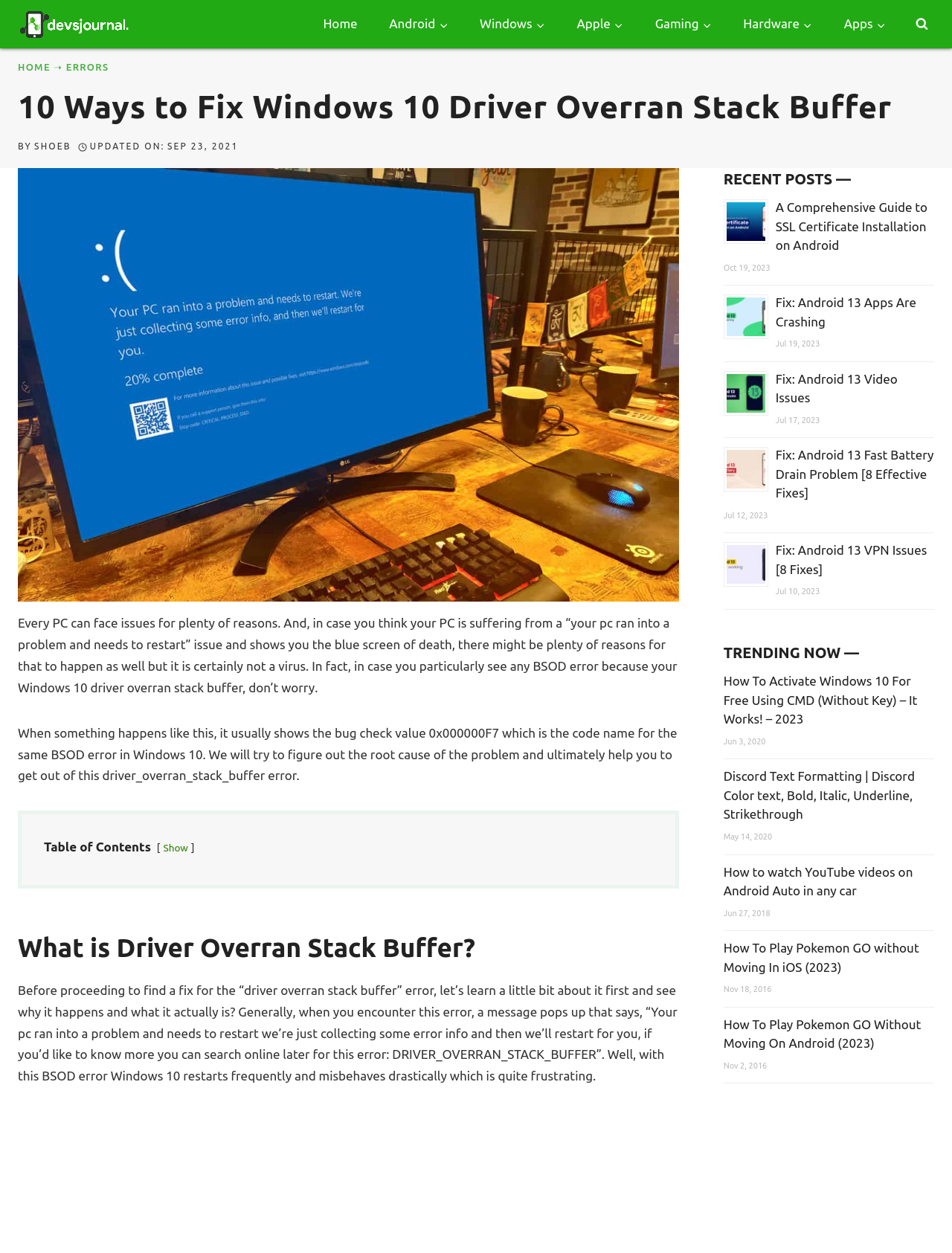What is the main heading displayed on the webpage? Please provide the text.

10 Ways to Fix Windows 10 Driver Overran Stack Buffer